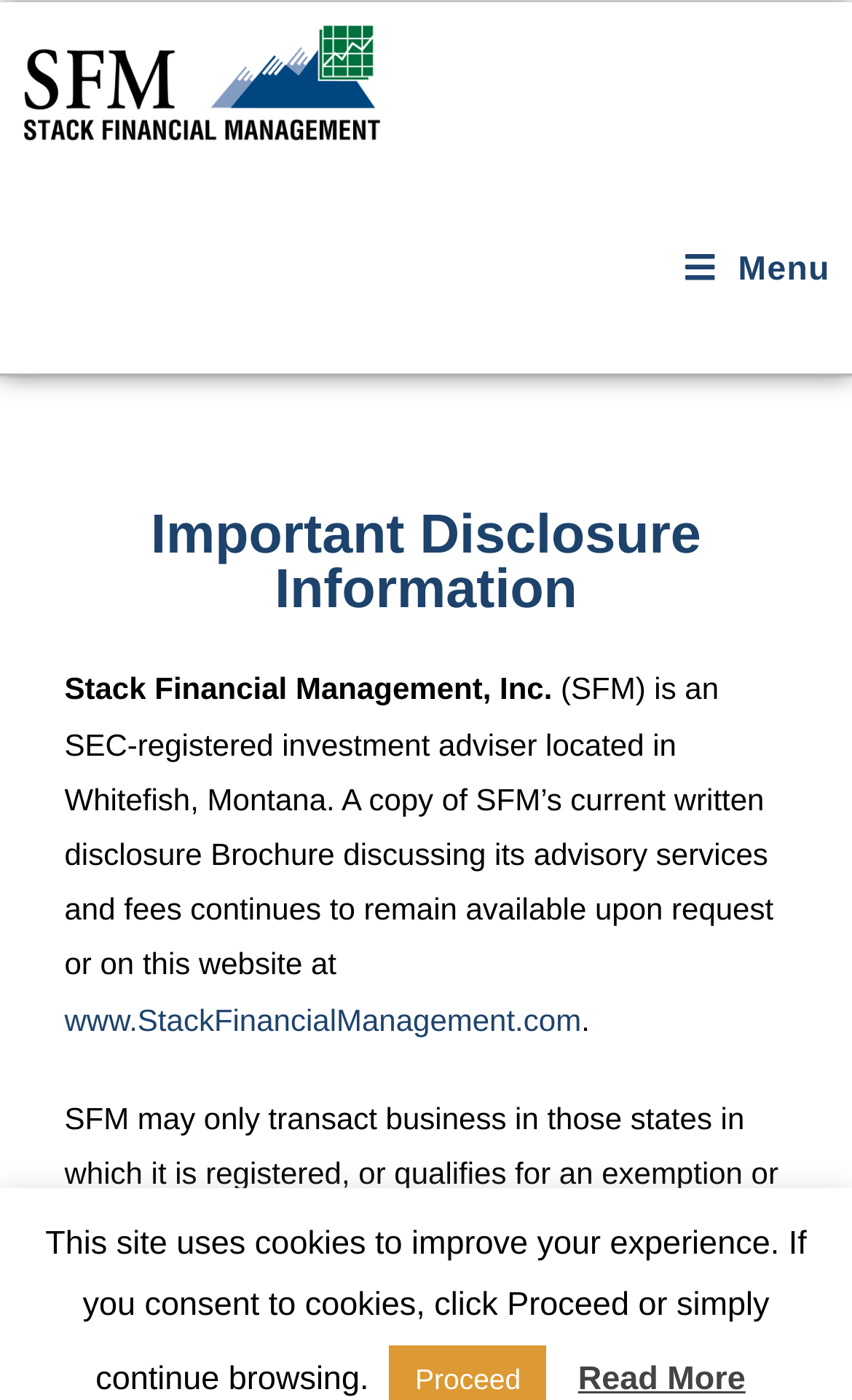Locate the bounding box of the UI element based on this description: "www.StackFinancialManagement.com". Provide four float numbers between 0 and 1 as [left, top, right, bottom].

[0.076, 0.715, 0.682, 0.74]